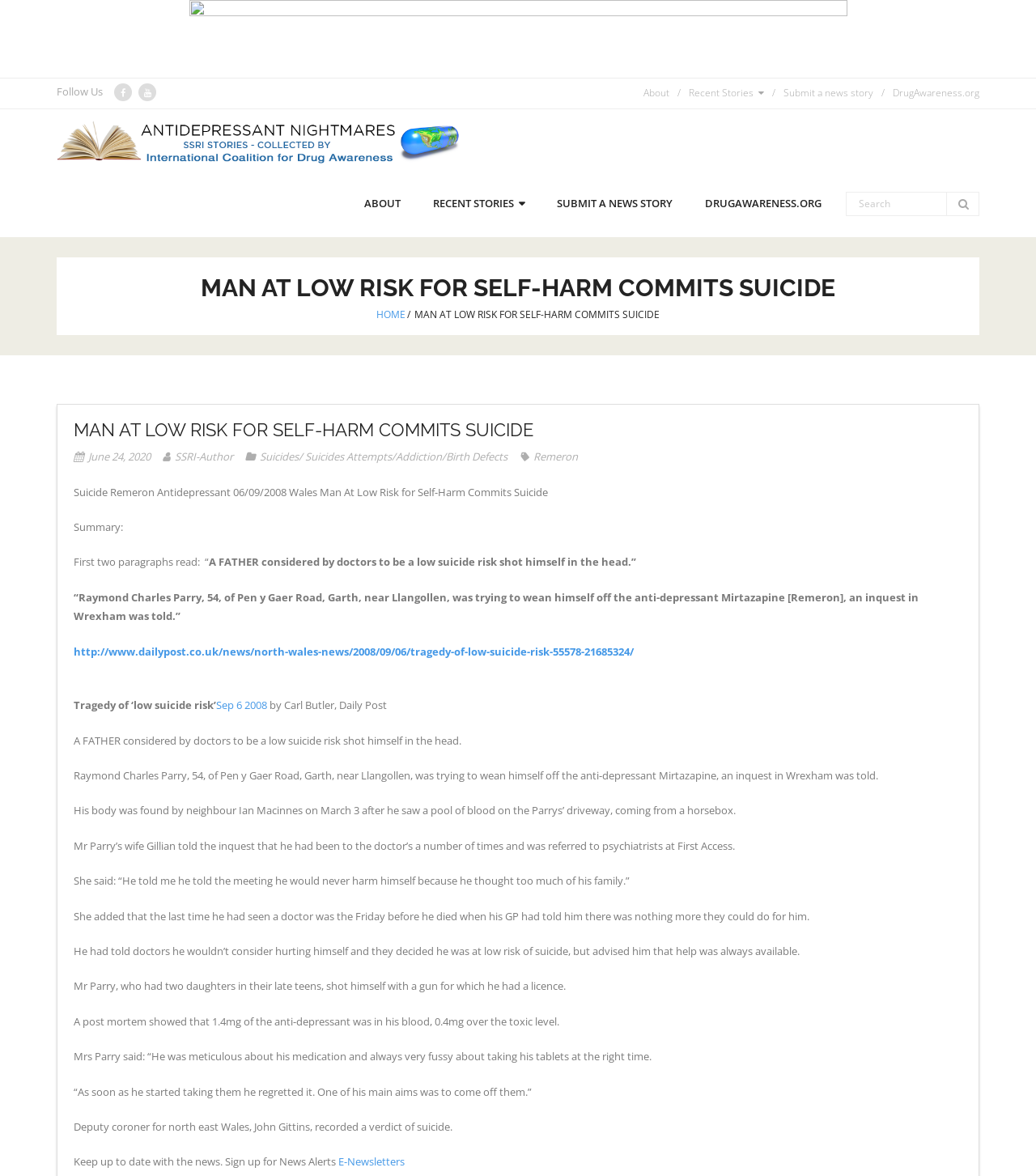Identify the bounding box coordinates of the element that should be clicked to fulfill this task: "Read recent stories". The coordinates should be provided as four float numbers between 0 and 1, i.e., [left, top, right, bottom].

[0.665, 0.067, 0.745, 0.092]